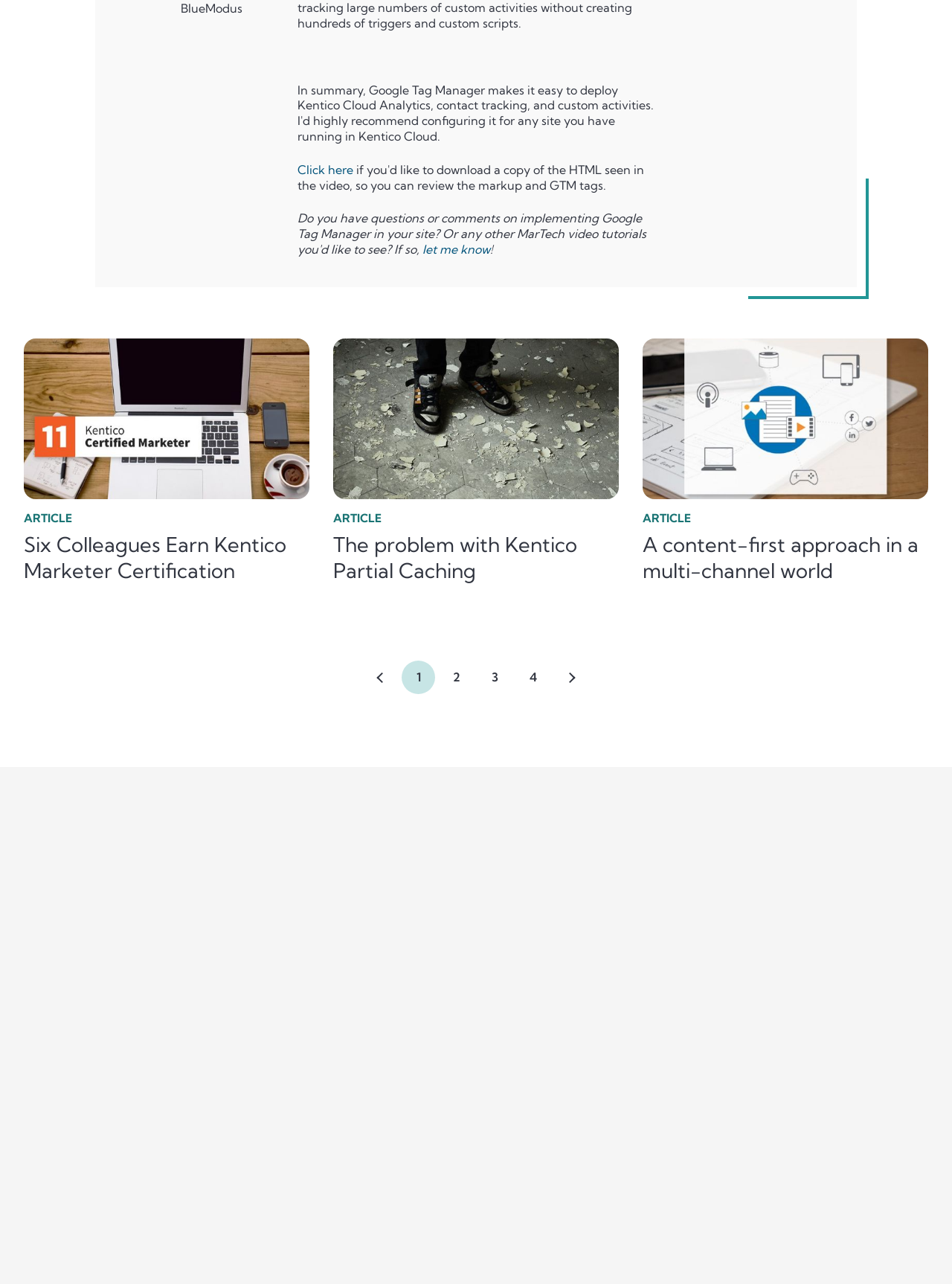For the element described, predict the bounding box coordinates as (top-left x, top-left y, bottom-right x, bottom-right y). All values should be between 0 and 1. Element description: Cigna Transparency of Coverage

[0.366, 0.348, 0.559, 0.36]